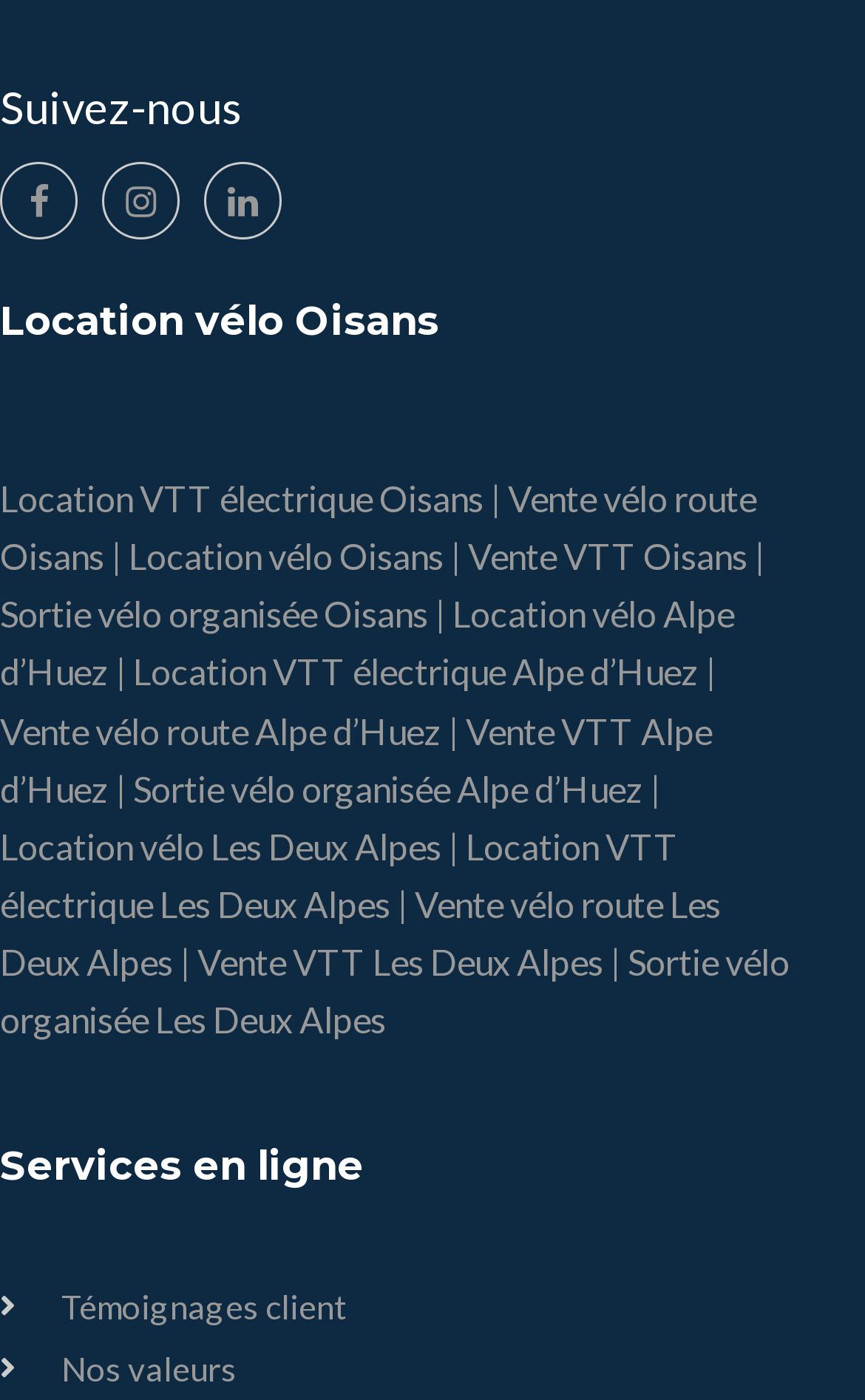Identify the bounding box coordinates of the region that needs to be clicked to carry out this instruction: "Learn about Nos valeurs". Provide these coordinates as four float numbers ranging from 0 to 1, i.e., [left, top, right, bottom].

[0.0, 0.96, 0.923, 0.996]